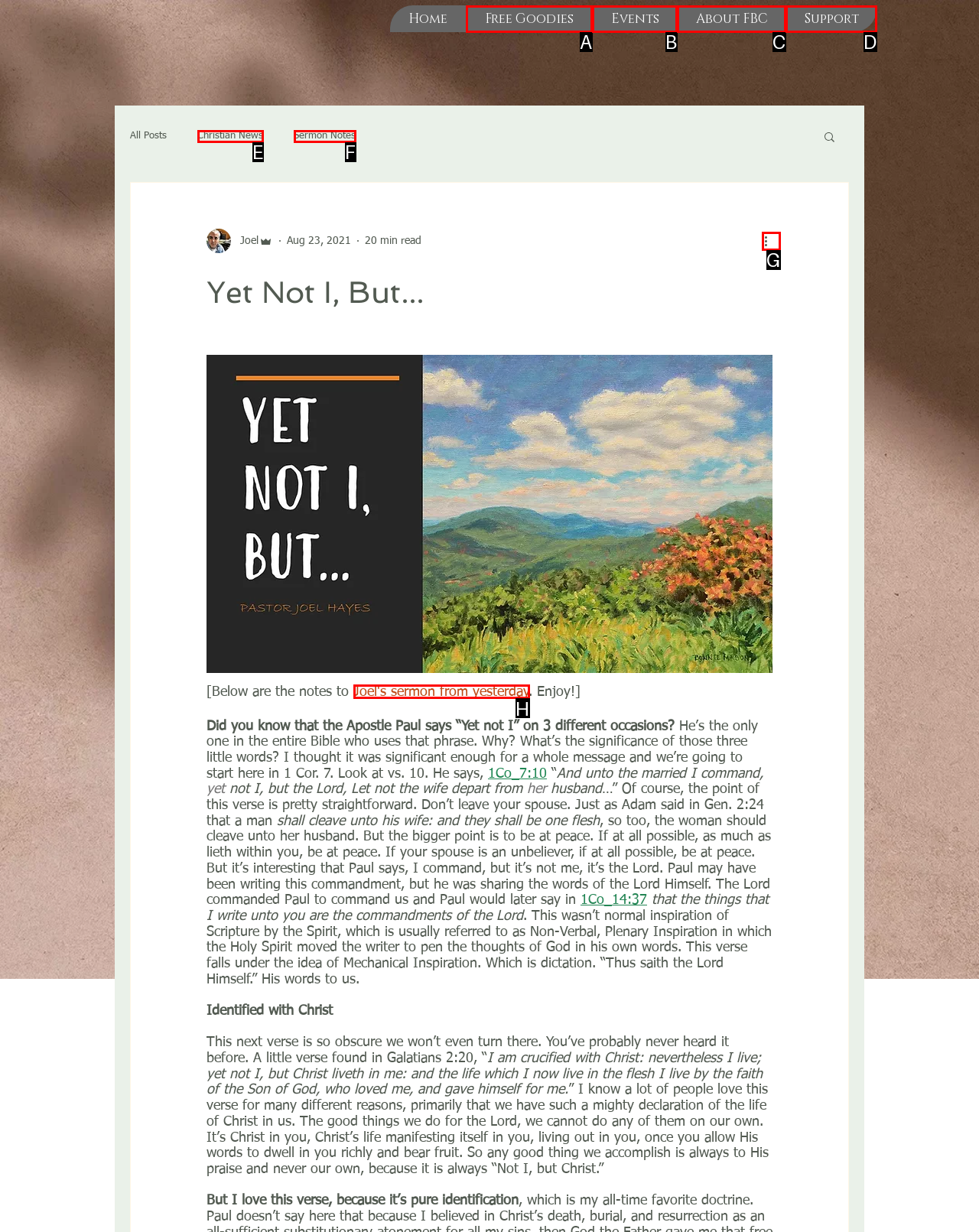Tell me which one HTML element best matches the description: Joel's sermon from yesterday
Answer with the option's letter from the given choices directly.

H